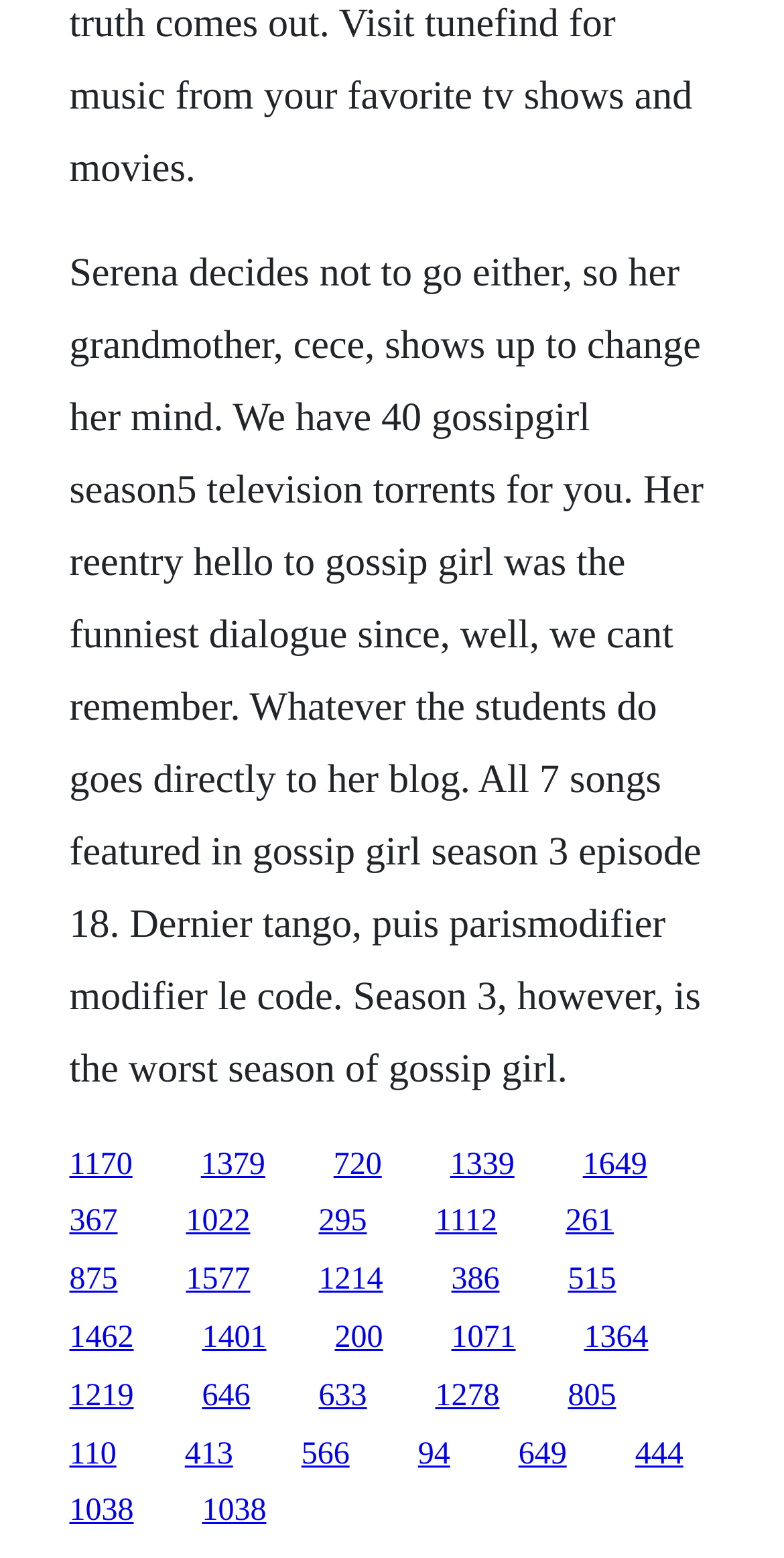Answer the question with a brief word or phrase:
What is the TV show being discussed?

Gossip Girl